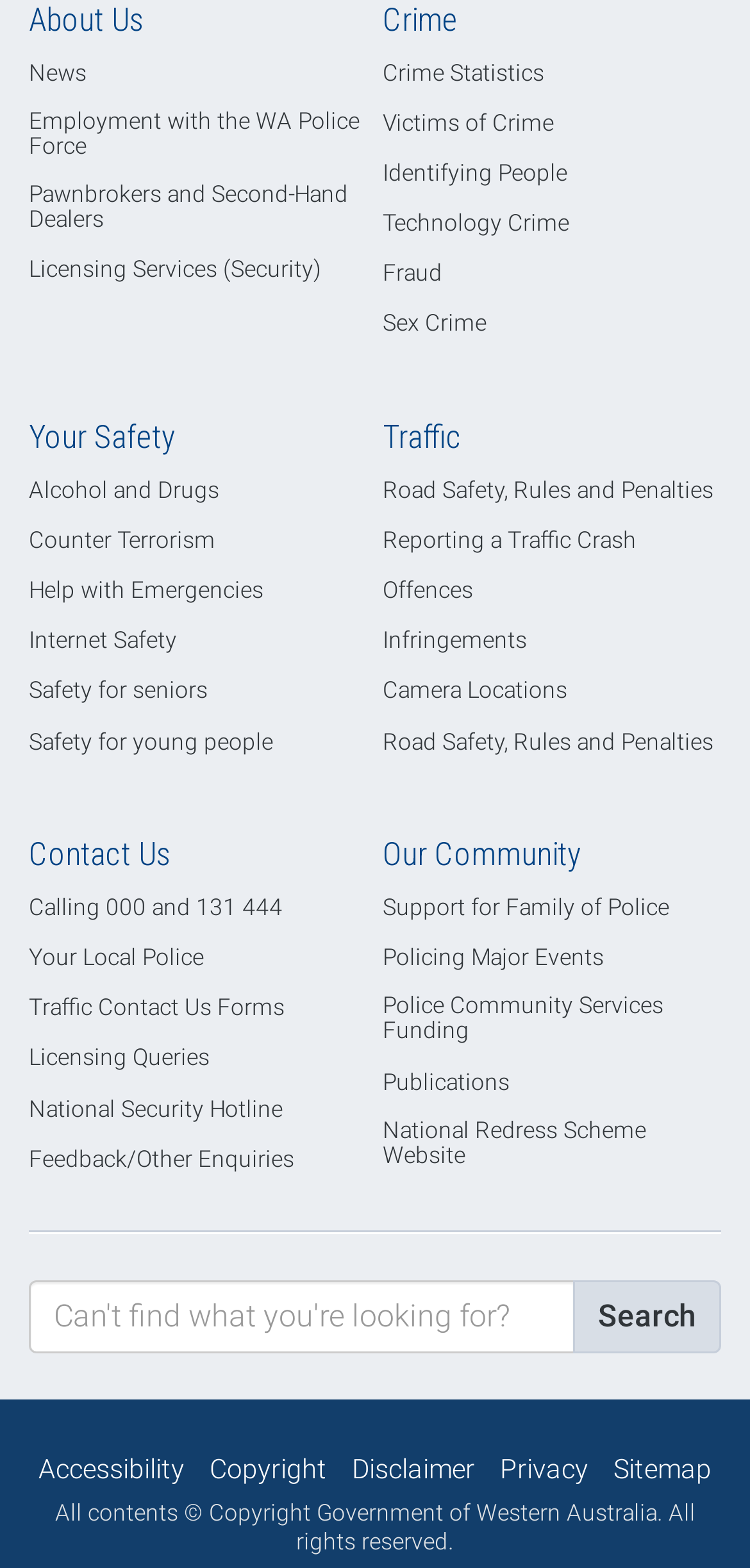How can I contact the police?
Answer briefly with a single word or phrase based on the image.

Through various contact forms